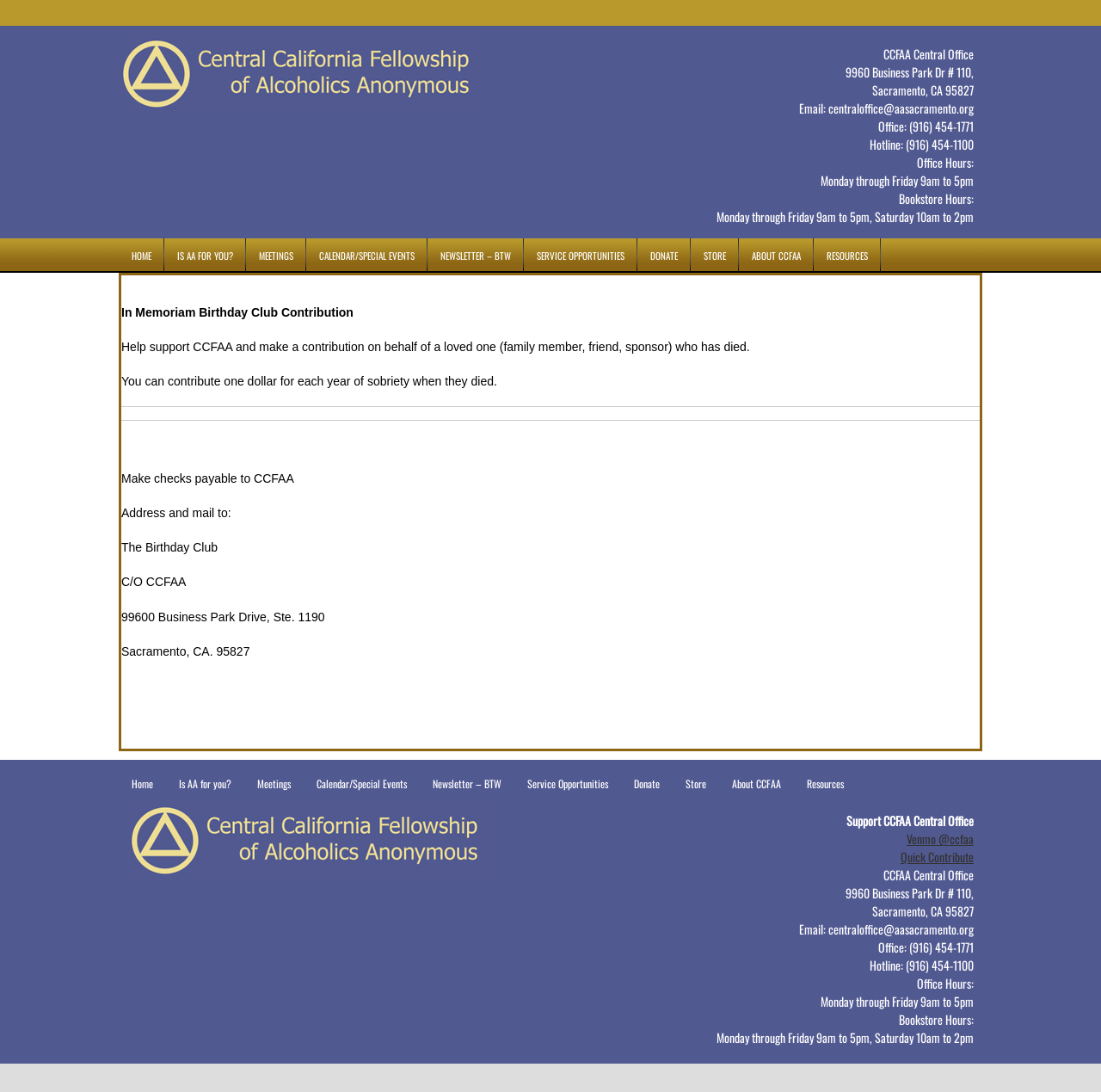What is the address of the CCFAA Central Office?
Use the image to give a comprehensive and detailed response to the question.

The address of the CCFAA Central Office can be found in the top-right corner of the webpage, where it is listed as '9960 Business Park Dr # 110, Sacramento, CA 95827'.